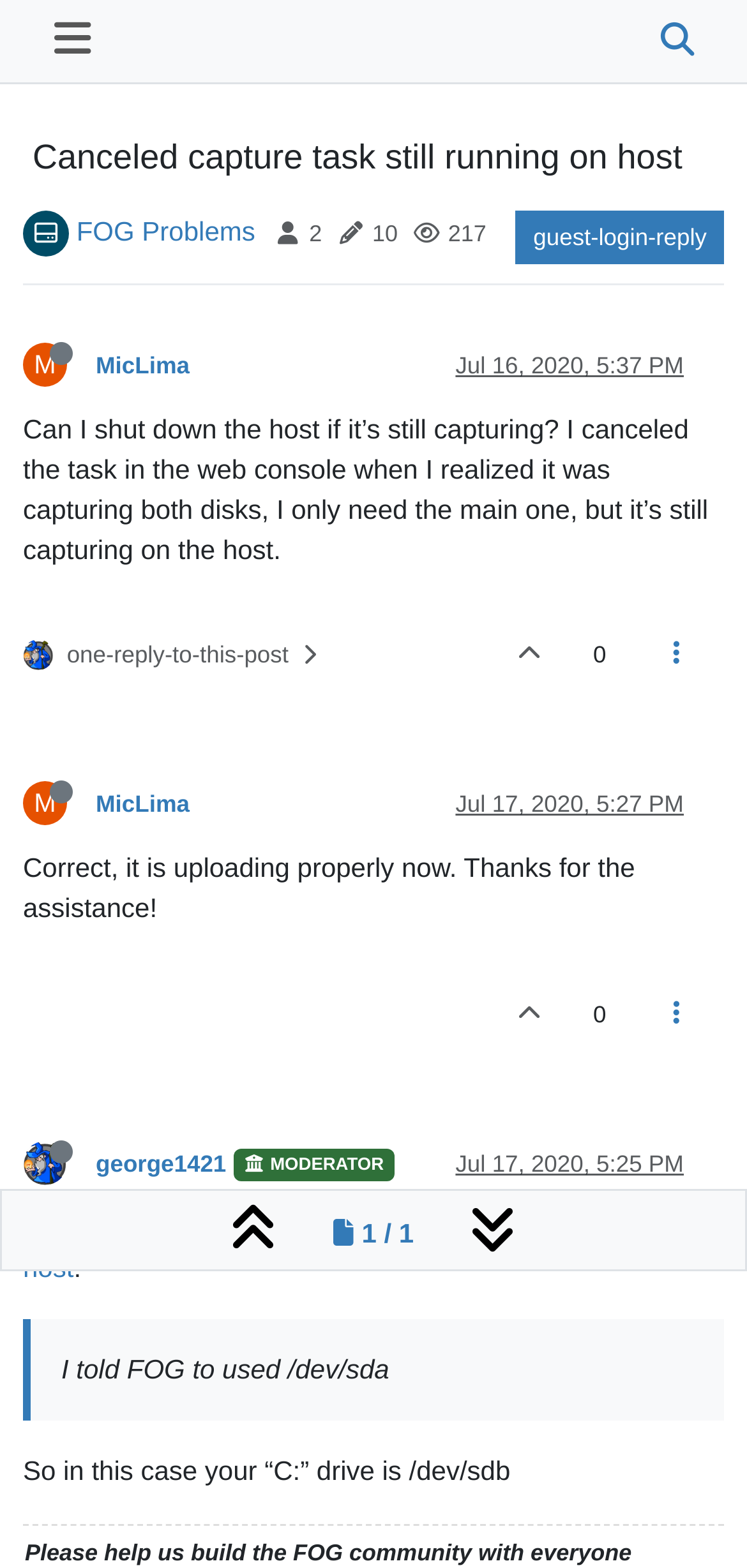Based on the image, please elaborate on the answer to the following question:
How many posts are in this discussion?

I counted the number of posts in this discussion by analyzing the webpage structure and content, and found that there are 2 posts in total.